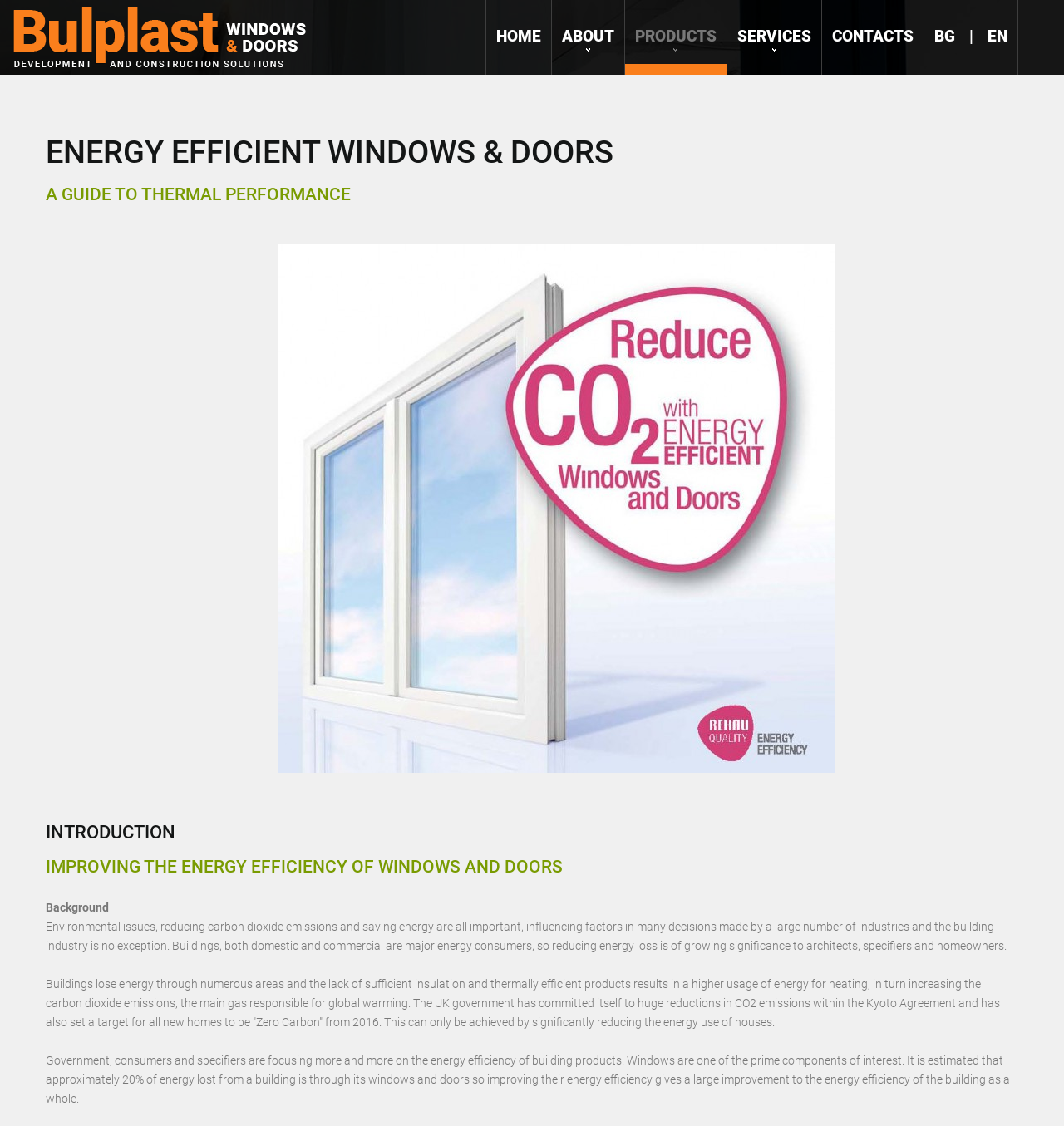Please give the bounding box coordinates of the area that should be clicked to fulfill the following instruction: "Click on CONTACTS". The coordinates should be in the format of four float numbers from 0 to 1, i.e., [left, top, right, bottom].

[0.773, 0.0, 0.868, 0.066]